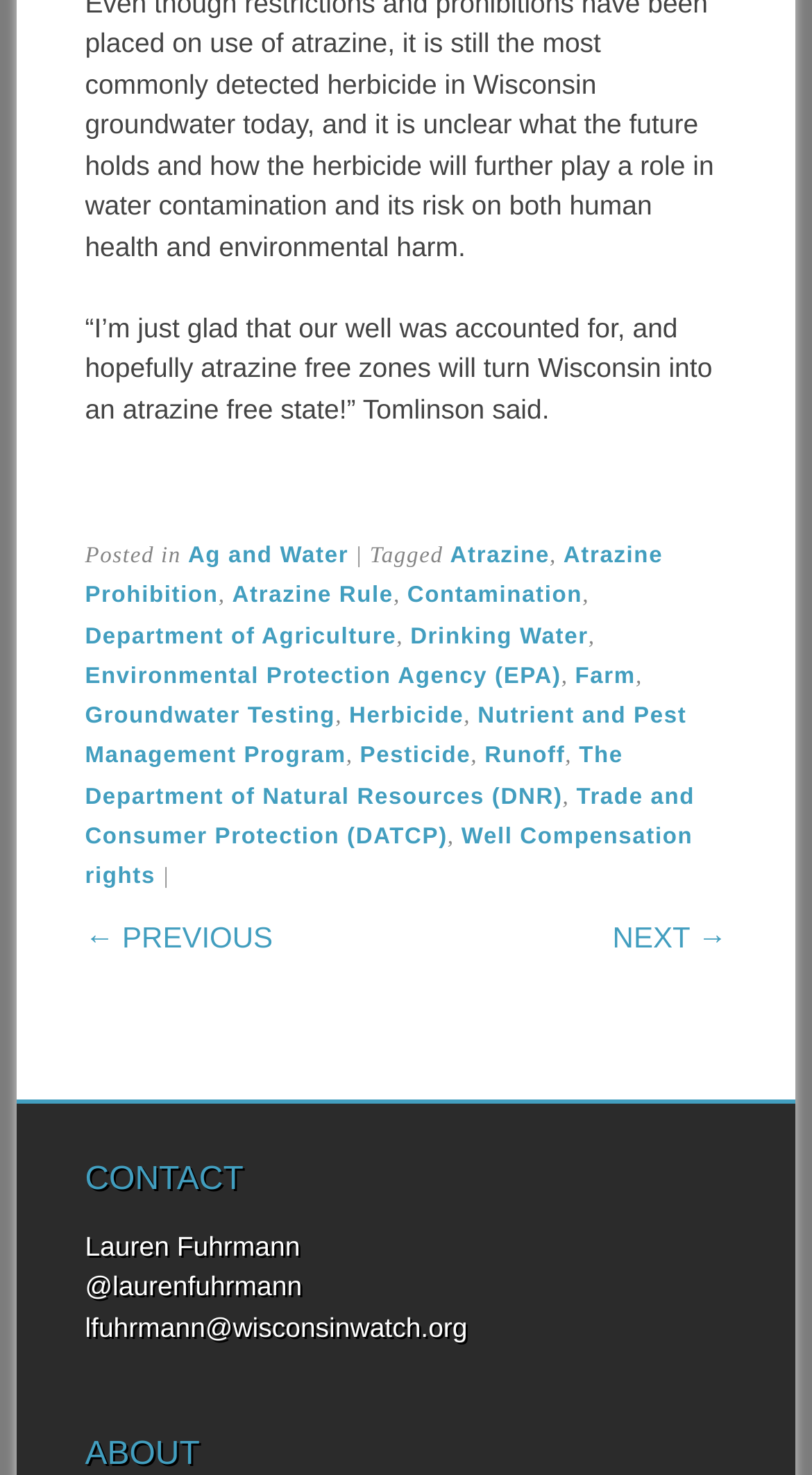What is the topic of the article?
We need a detailed and exhaustive answer to the question. Please elaborate.

The topic of the article can be inferred from the quote mentioned in the StaticText element with ID 310, which mentions 'atrazine free zones' and 'atrazine free state'. Additionally, the links in the FooterAsNonLandmark element with ID 56, such as 'Atrazine', 'Atrazine Prohibition', and 'Atrazine Rule', further support the conclusion that the topic of the article is related to atrazine.